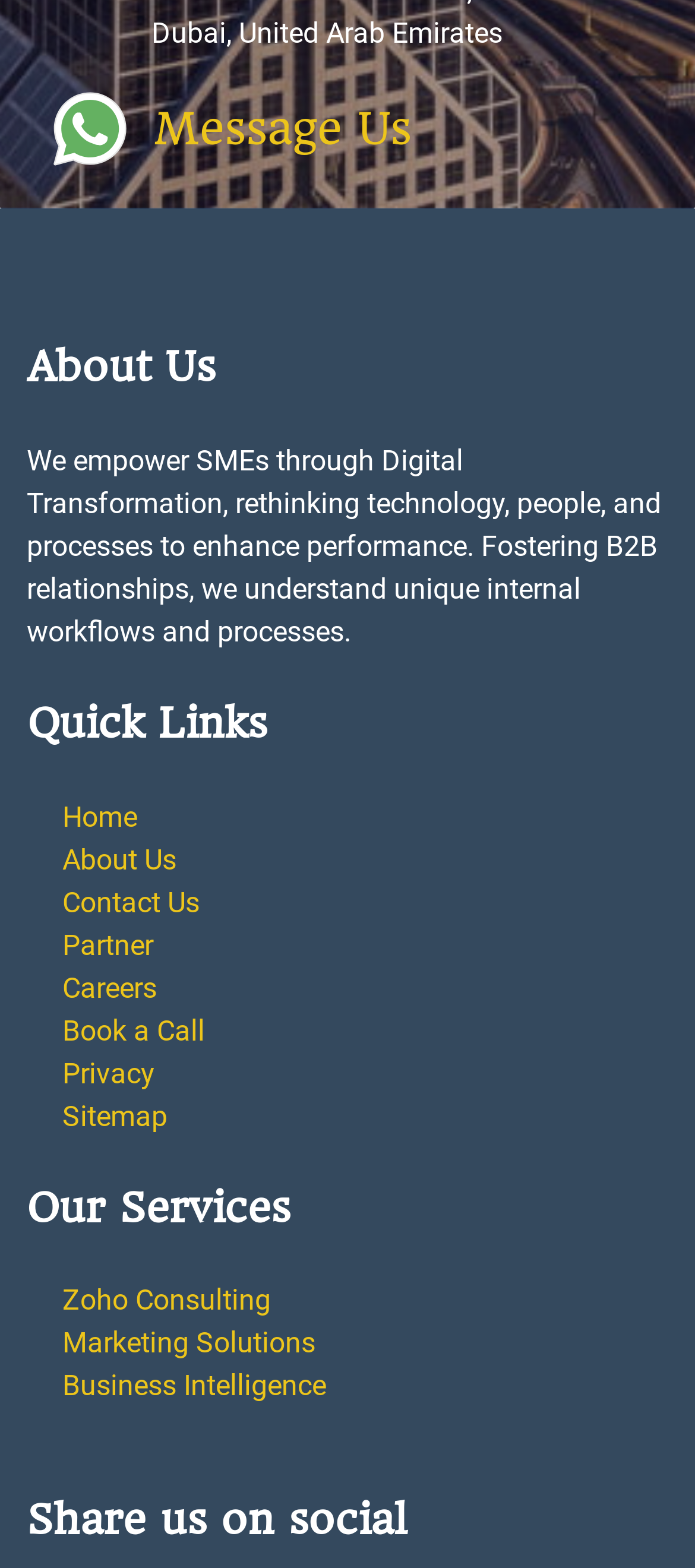Please determine the bounding box coordinates, formatted as (top-left x, top-left y, bottom-right x, bottom-right y), with all values as floating point numbers between 0 and 1. Identify the bounding box of the region described as: Careers

[0.09, 0.619, 0.226, 0.64]